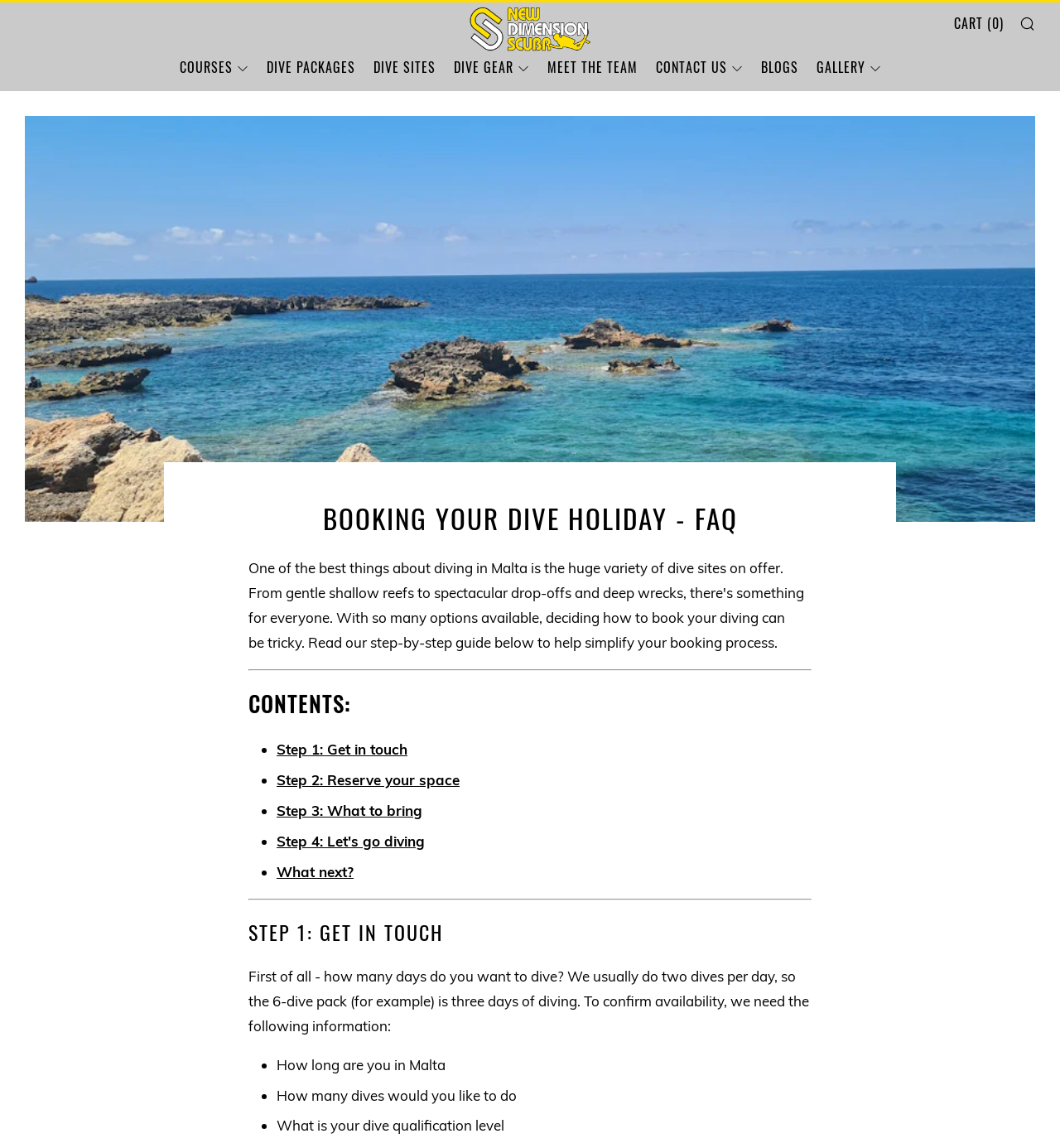Reply to the question with a brief word or phrase: How many steps are there in booking a dive holiday?

5